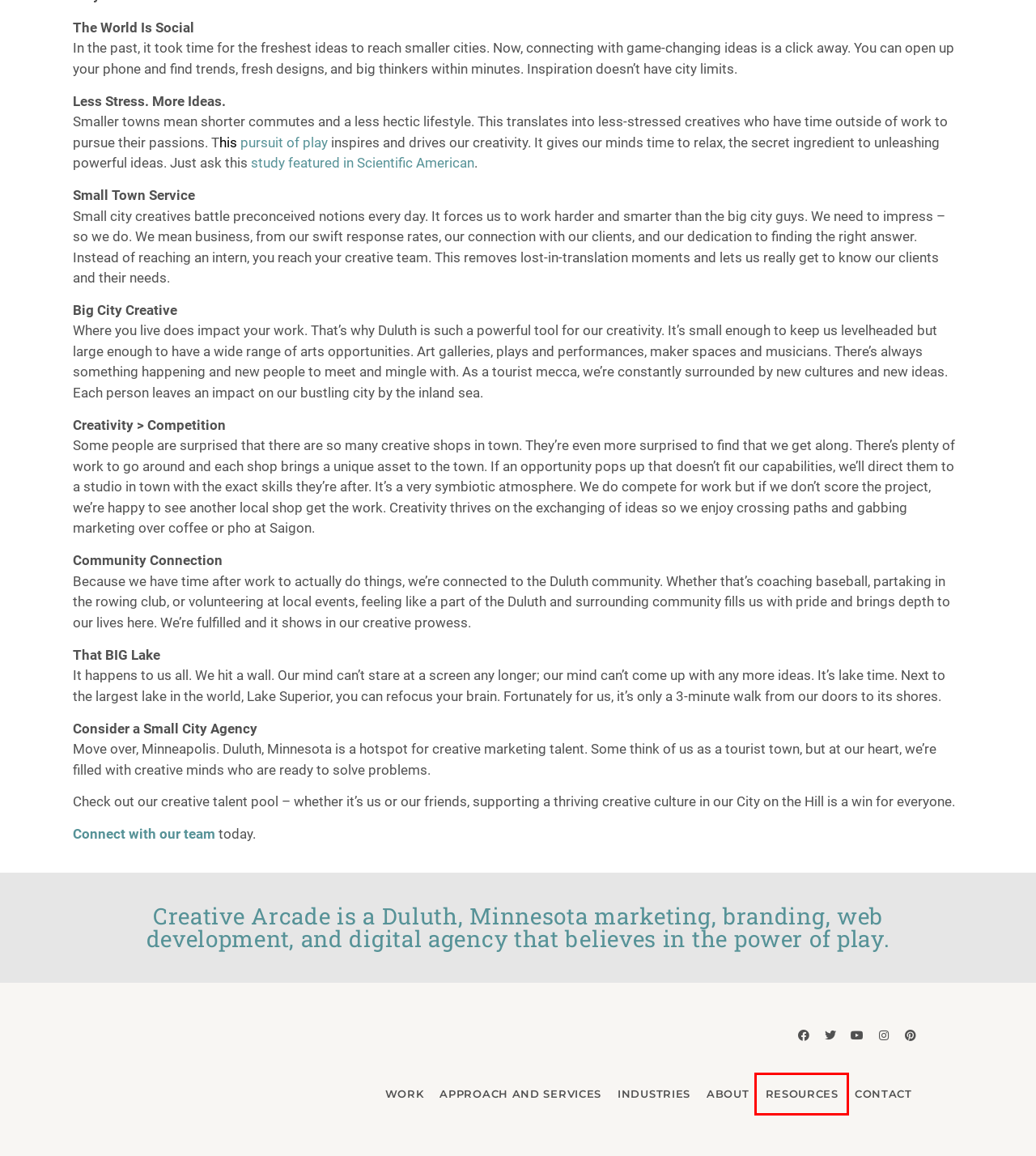You have a screenshot of a webpage with a red bounding box around an element. Choose the best matching webpage description that would appear after clicking the highlighted element. Here are the candidates:
A. September 12, 2022 - Creative Arcade
B. Creative Arcade, Author at Creative Arcade
C. Industries We Work With | Marketing & Websites | Creative Arcade
D. Marketing Resources | Creative Arcade
E. Services & Approach | Creative Arcade
F. Our Work | Creative Arcade | Duluth, Minnesota
G. About Us | Creative Arcade
H. Contact Us | Creative Arcade

D